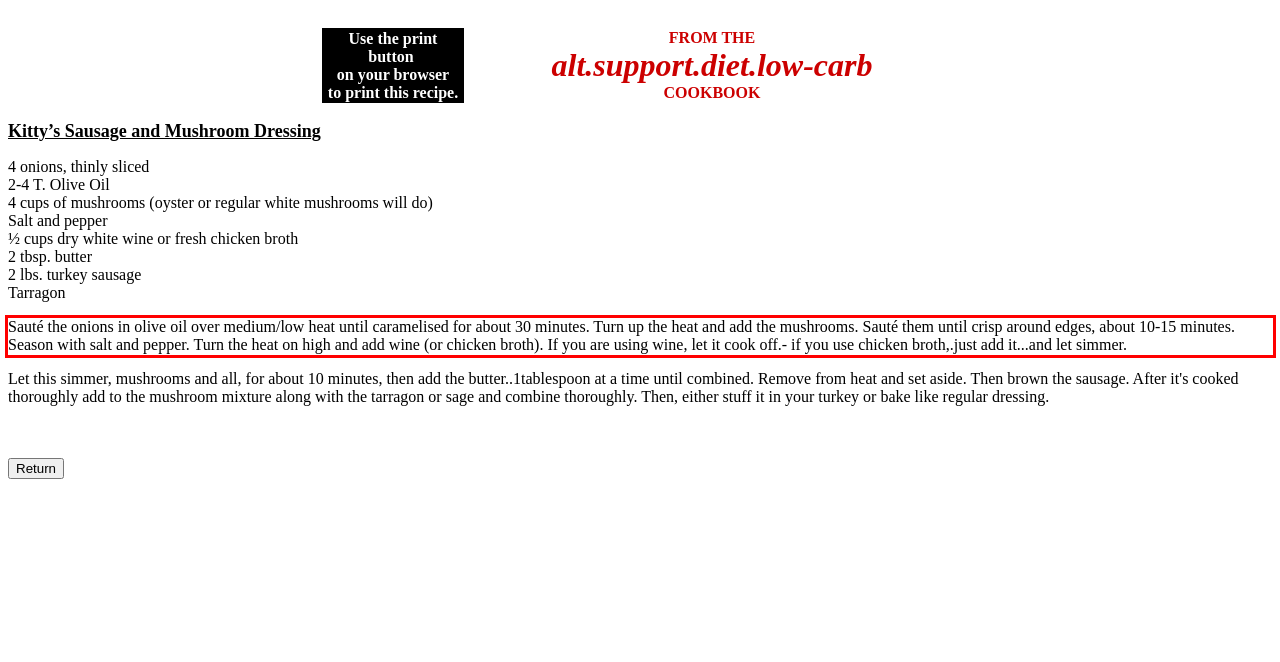By examining the provided screenshot of a webpage, recognize the text within the red bounding box and generate its text content.

Sauté the onions in olive oil over medium/low heat until caramelised for about 30 minutes. Turn up the heat and add the mushrooms. Sauté them until crisp around edges, about 10-15 minutes. Season with salt and pepper. Turn the heat on high and add wine (or chicken broth). If you are using wine, let it cook off.- if you use chicken broth,.just add it...and let simmer.